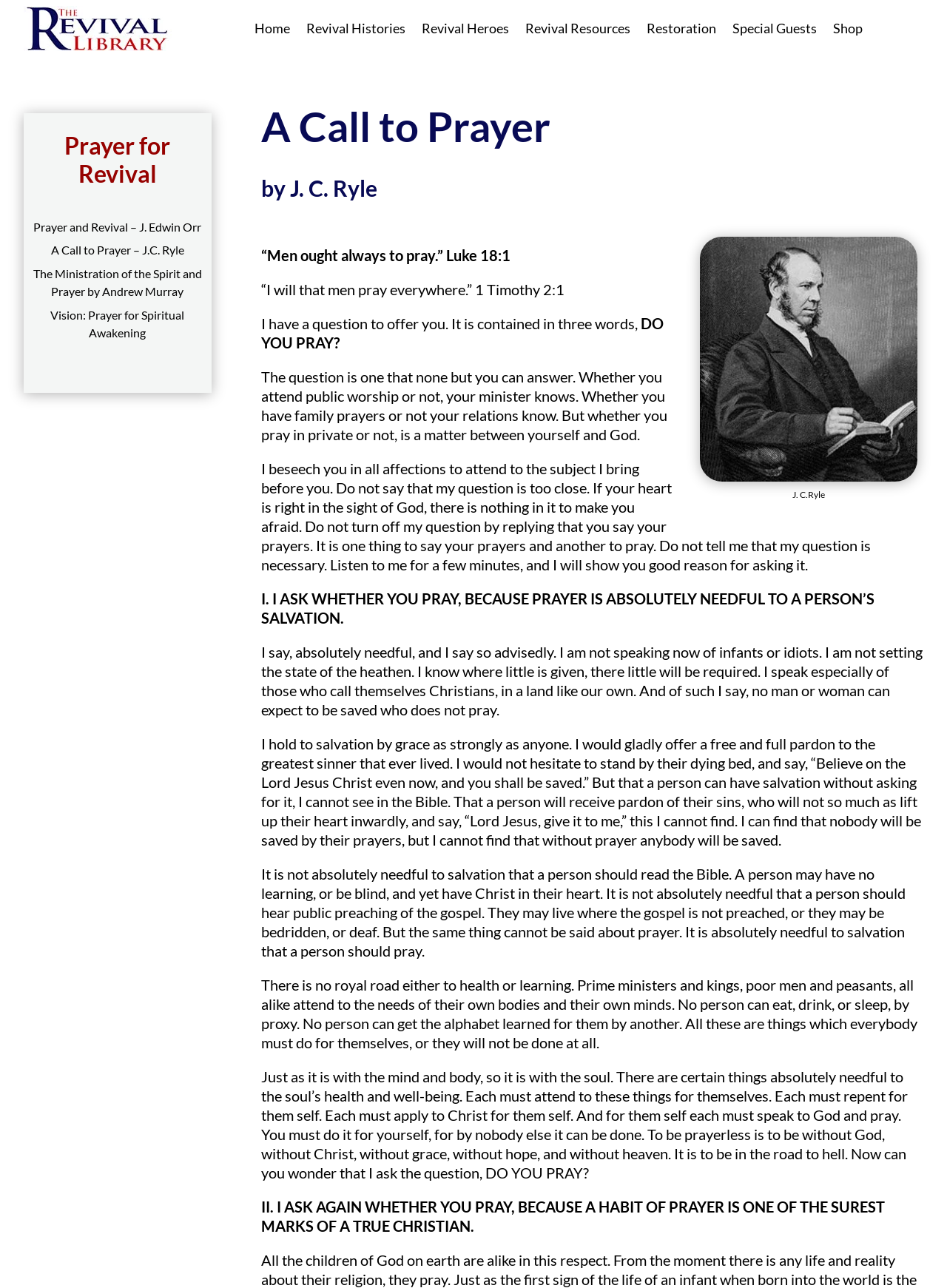Please find and provide the title of the webpage.

A Call to Prayer